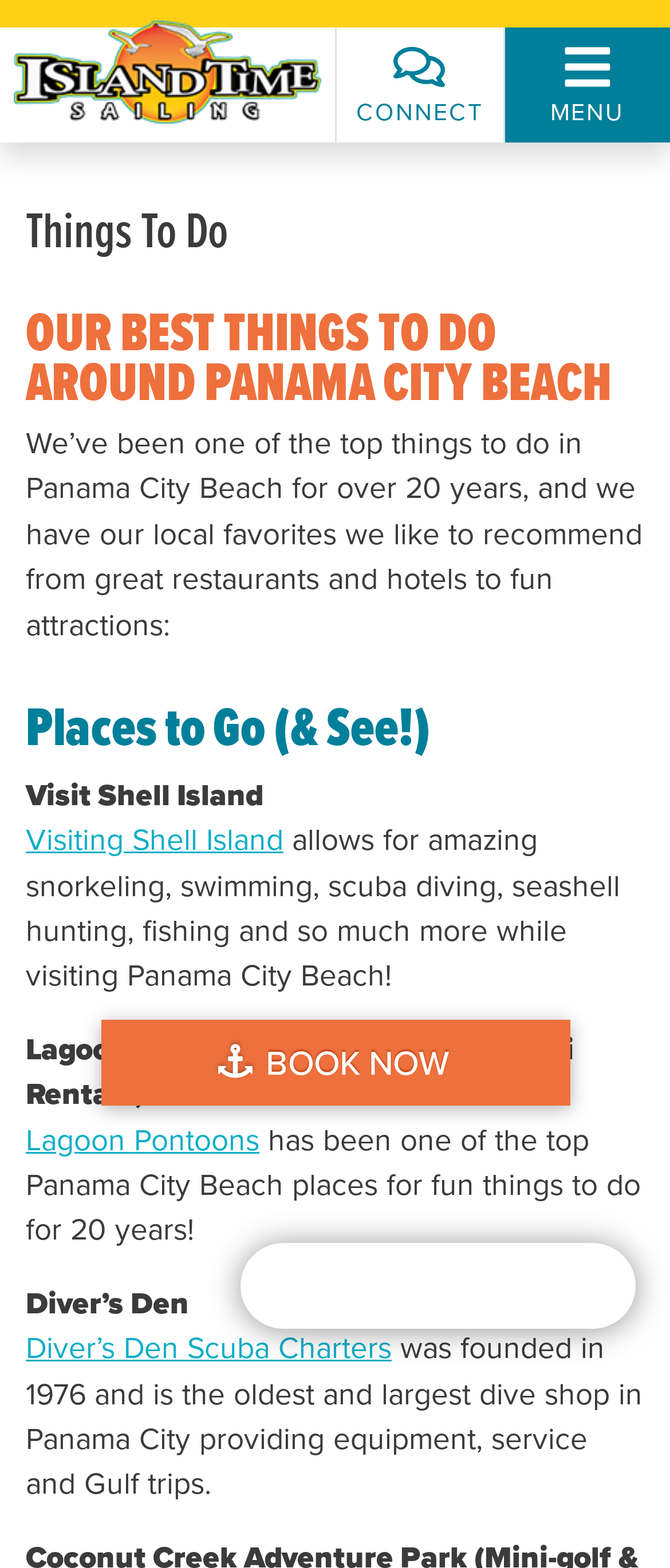What is the name of the dive shop founded in 1976? Based on the screenshot, please respond with a single word or phrase.

Diver’s Den